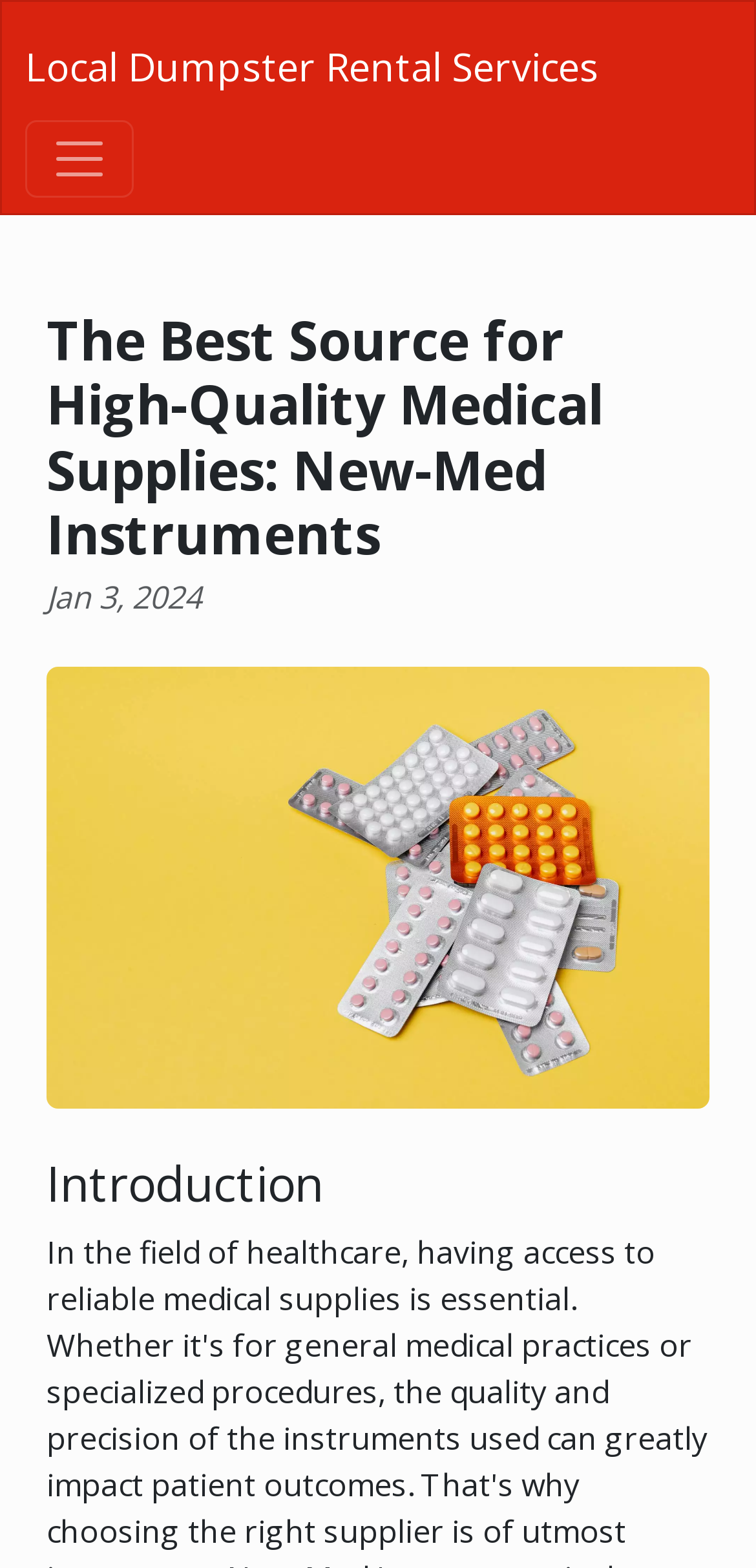What is the date of the latest article?
Can you provide a detailed and comprehensive answer to the question?

I found the date of the latest article by looking at the StaticText element with the content 'Jan 3, 2024' which is located below the main heading.